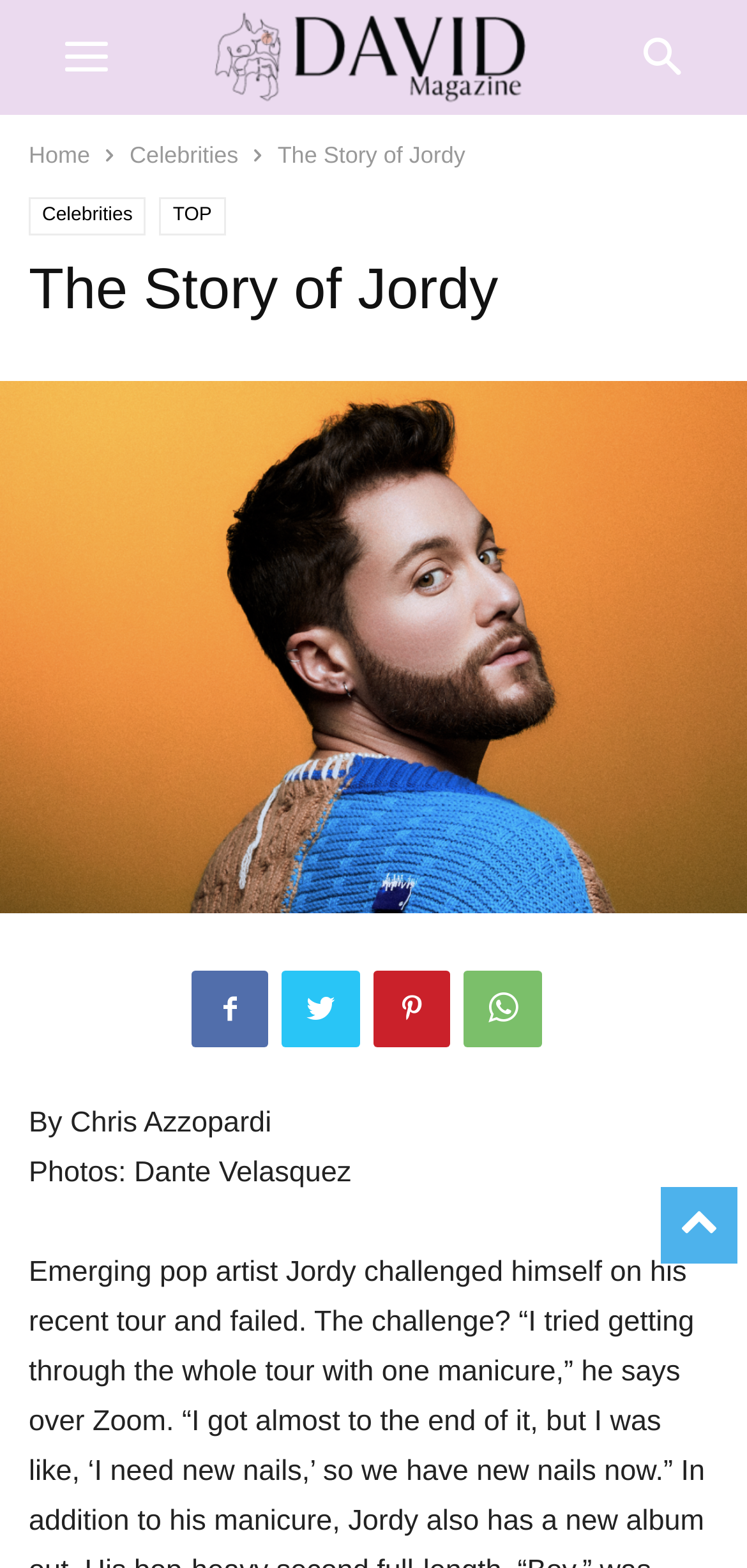Given the description of a UI element: "Twitter", identify the bounding box coordinates of the matching element in the webpage screenshot.

[0.377, 0.619, 0.482, 0.668]